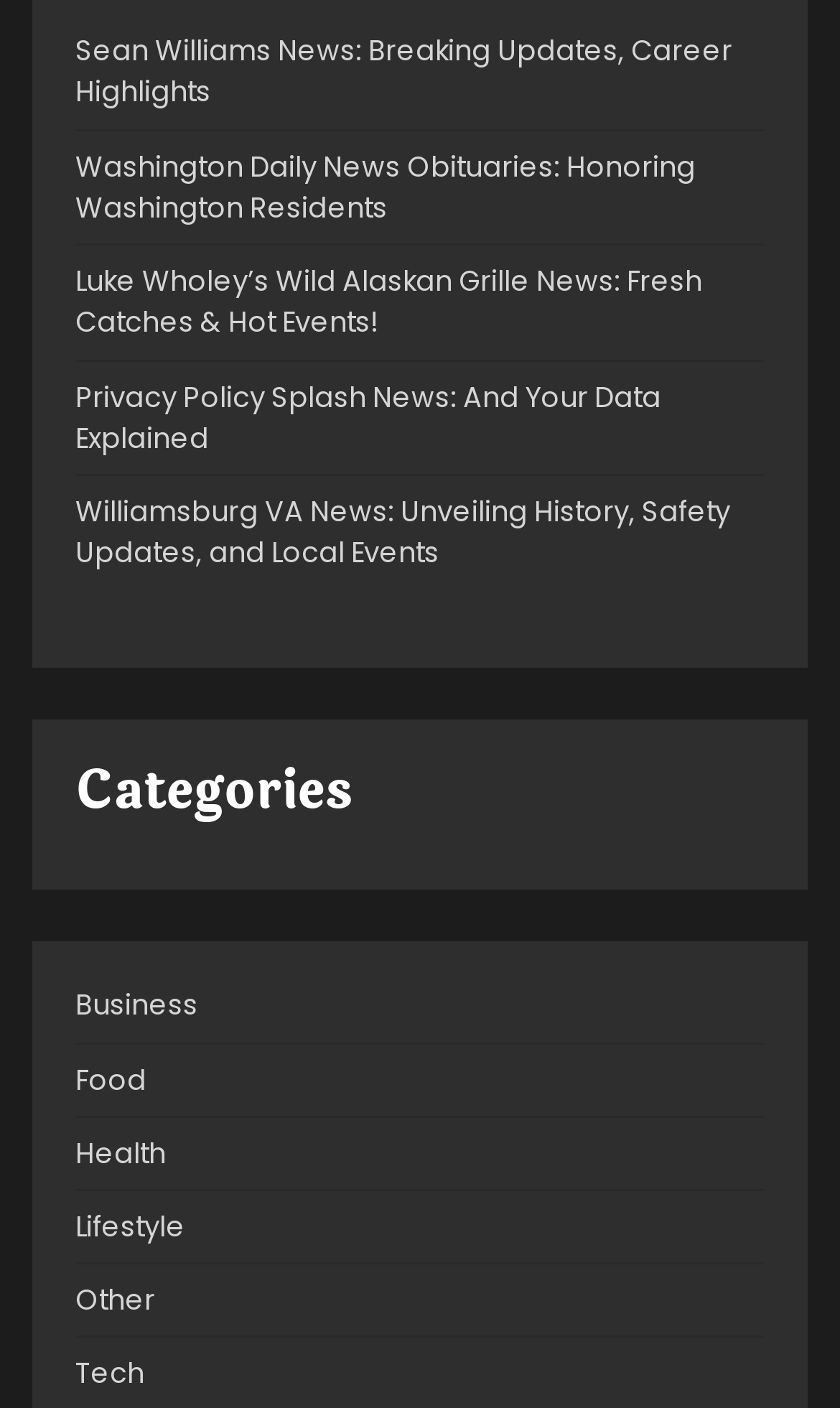Kindly provide the bounding box coordinates of the section you need to click on to fulfill the given instruction: "Learn about Williamsburg VA news".

[0.09, 0.35, 0.869, 0.406]